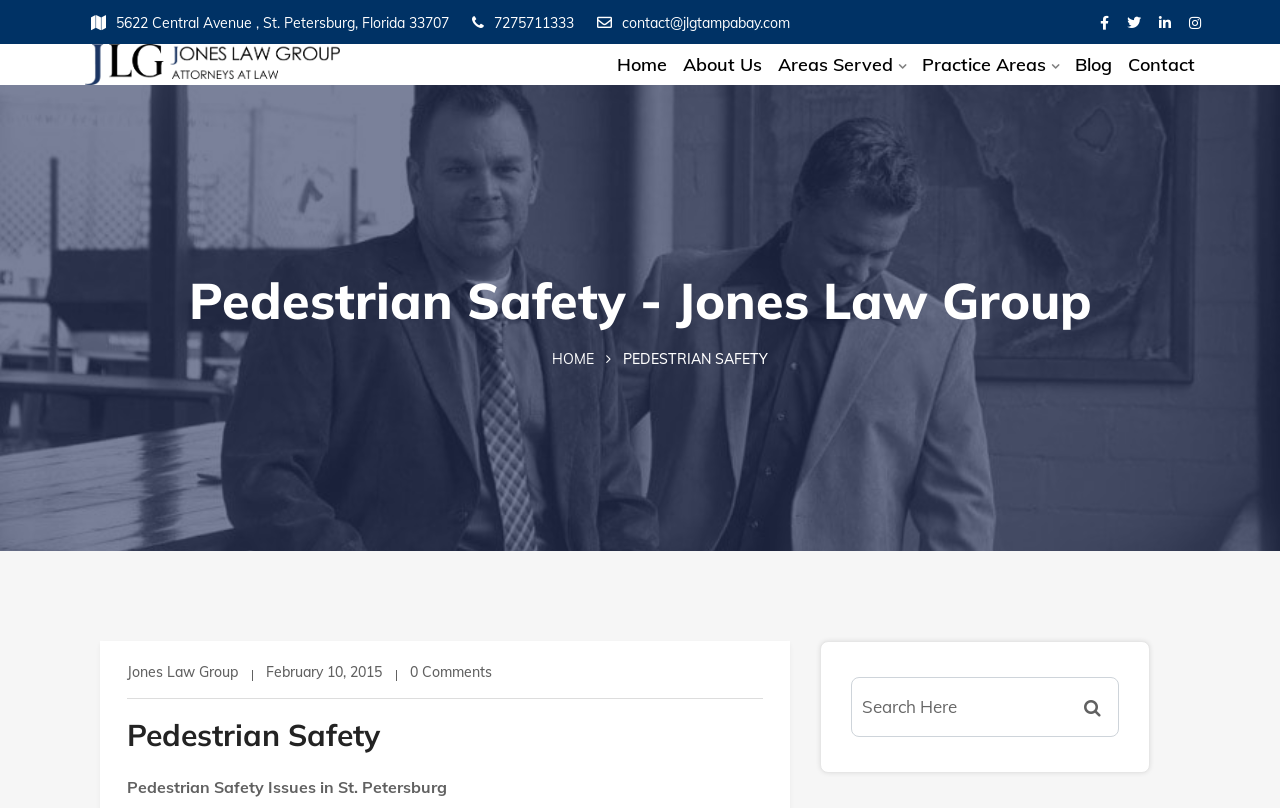Create an elaborate caption that covers all aspects of the webpage.

The webpage appears to be a law firm's website, specifically focused on pedestrian safety issues in St. Petersburg. At the top left, there is a heading "Pedestrian Safety - Jones Law Group" and an image of the law firm's logo. Below this, there is a row of links to the firm's contact information, including an address, phone number, and email.

To the right of the logo, there is a navigation menu with links to various sections of the website, including "Home", "About Us", "Areas Served", "Practice Areas", "Blog", and "Contact". 

Further down the page, there is a prominent heading "Pedestrian Safety" and a subheading "Pedestrian Safety Issues in St. Petersburg". Below this, there is a date "February 10, 2015" and a link to "0 Comments". 

At the bottom of the page, there is a search bar with a button and a link to the law firm's homepage. There are also social media links represented by icons, including Facebook, Twitter, LinkedIn, and Instagram.

Throughout the page, there are several instances of the law firm's name and logo, emphasizing the brand identity. The overall structure of the page is organized and easy to navigate, with clear headings and concise text.